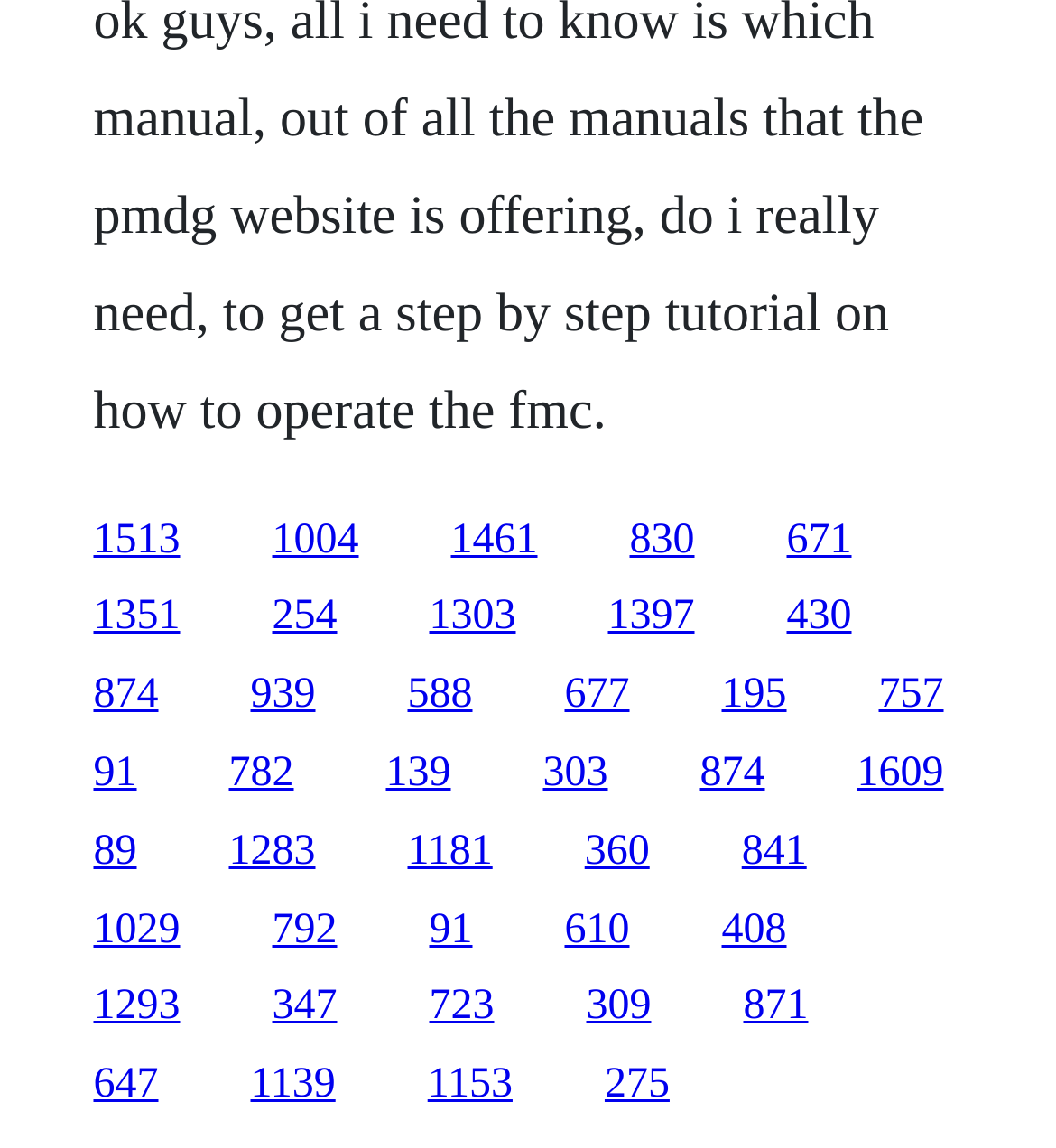How many links are on the webpage?
Look at the screenshot and respond with a single word or phrase.

30